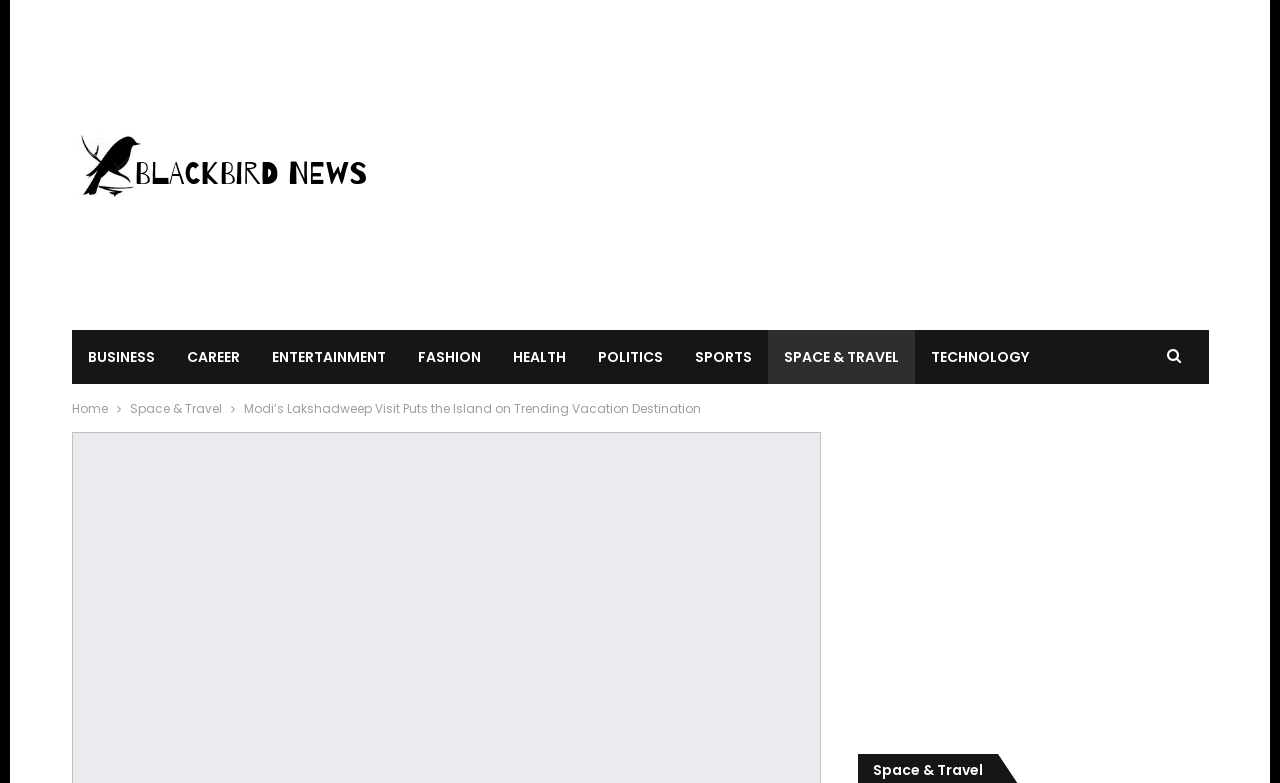What is the category of the news article?
Please utilize the information in the image to give a detailed response to the question.

I determined this by looking at the breadcrumbs navigation element, which shows the current location of the user in the website. The last item in the breadcrumbs is 'Space & Travel', indicating that the current news article belongs to this category.